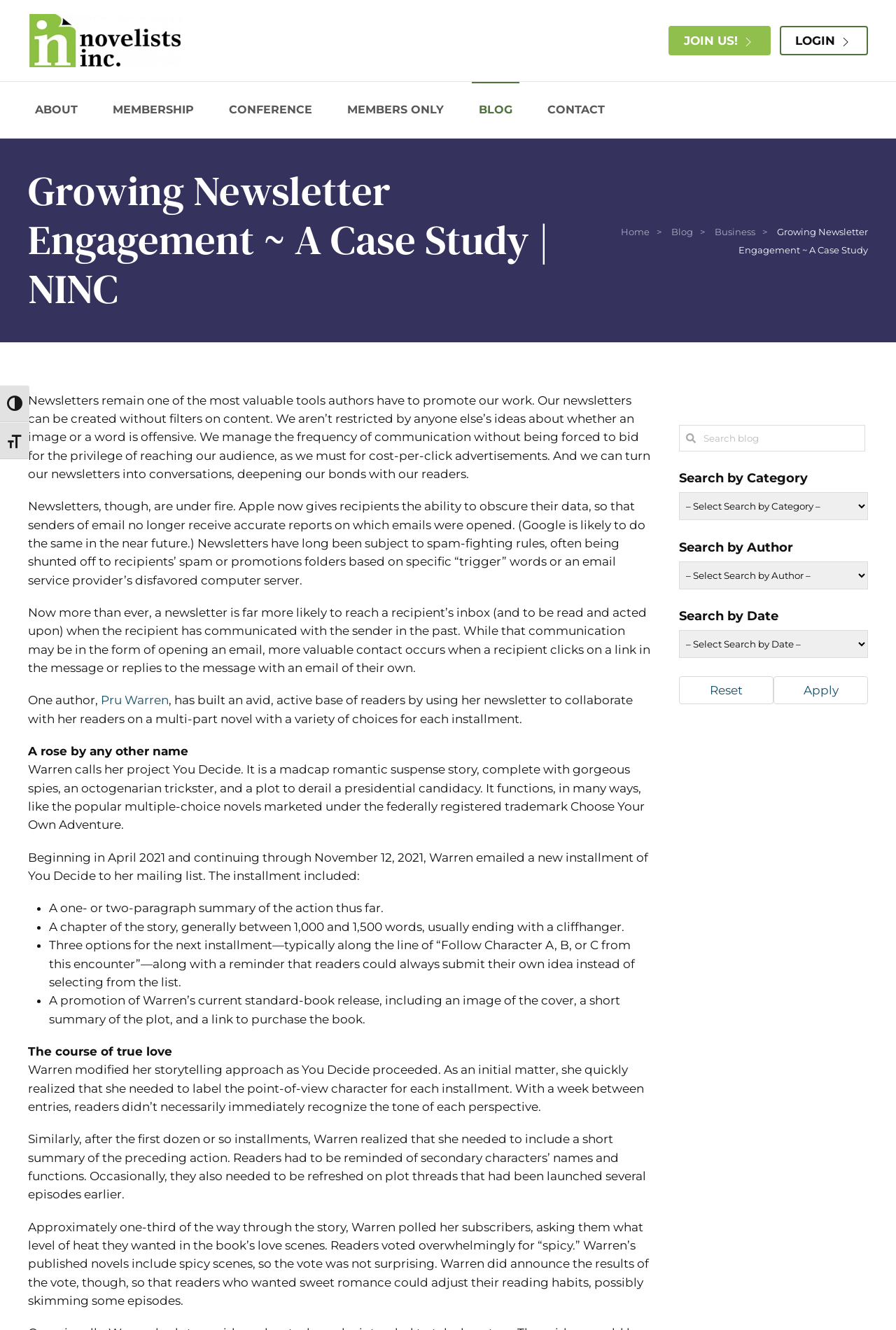Pinpoint the bounding box coordinates of the element you need to click to execute the following instruction: "Toggle high contrast". The bounding box should be represented by four float numbers between 0 and 1, in the format [left, top, right, bottom].

[0.0, 0.29, 0.033, 0.317]